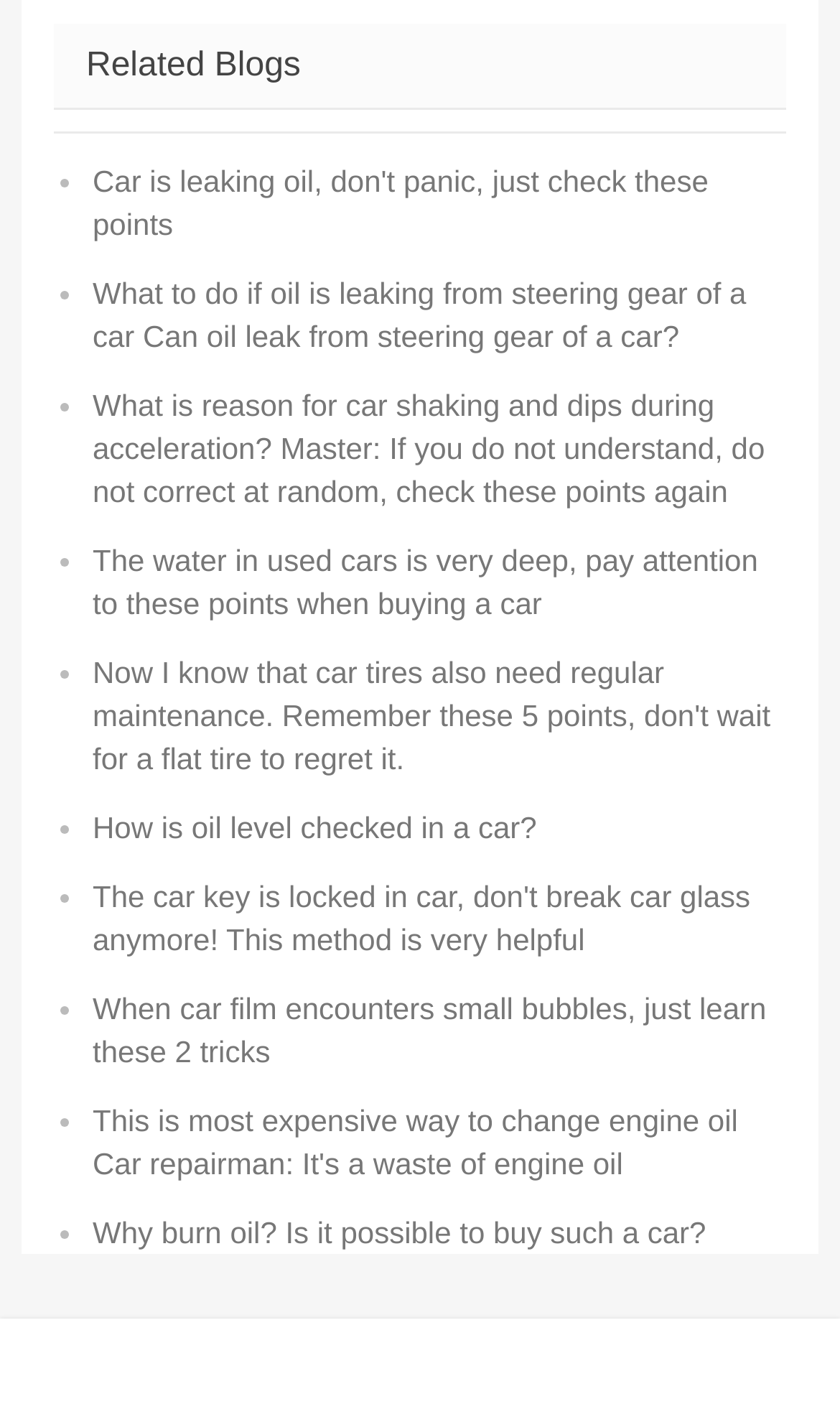Could you locate the bounding box coordinates for the section that should be clicked to accomplish this task: "Find out what to do if car key is locked in car".

[0.11, 0.618, 0.893, 0.672]